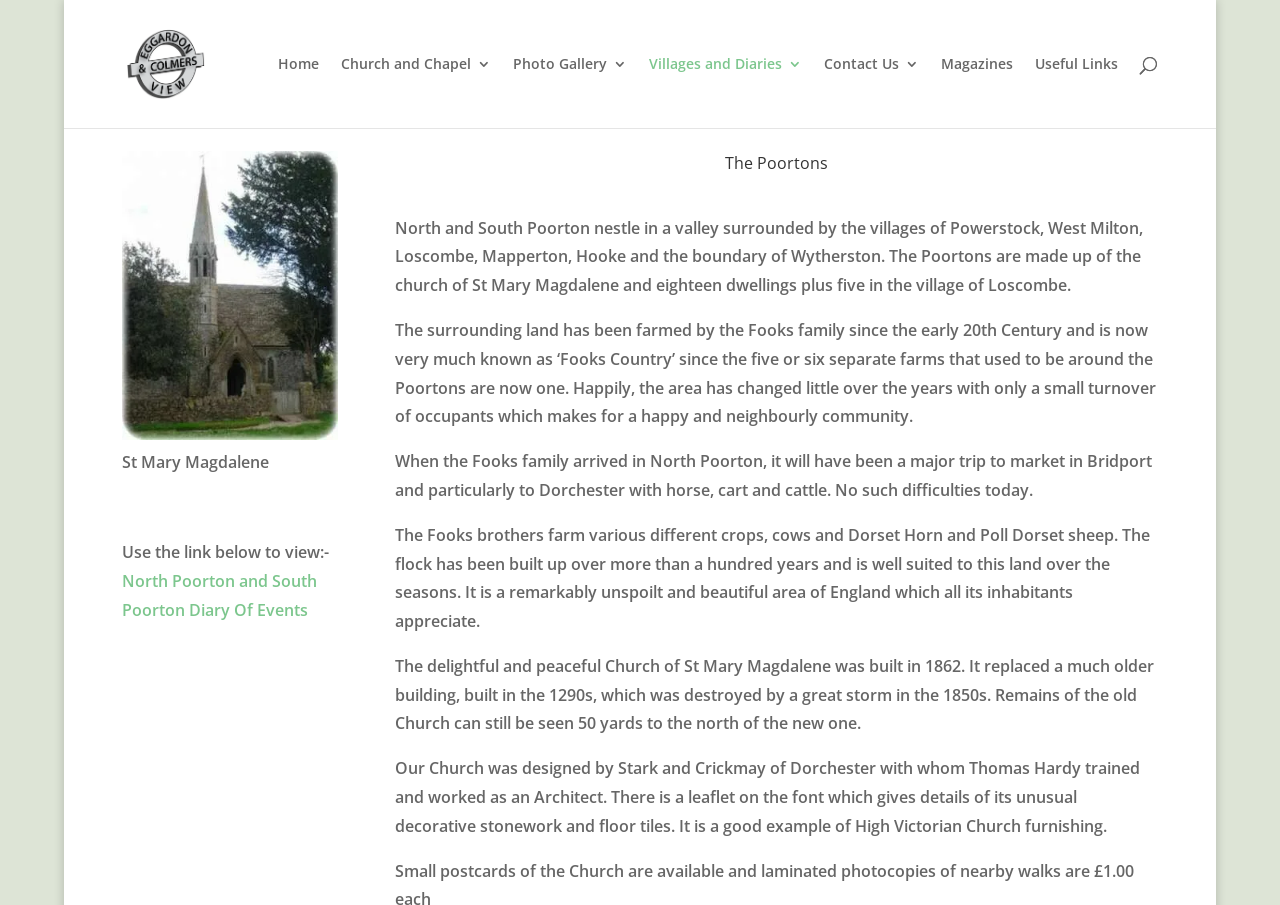Explain the webpage's design and content in an elaborate manner.

This webpage is about Poorton, specifically Eggardon and Colmers View. At the top, there is a link to "Eggardon and Colmers View" accompanied by an image with the same name. Below this, there is a navigation menu with links to "Home", "Church and Chapel 3", "Photo Gallery 3", "Villages and Diaries 3", "Contact Us 3", "Magazines", and "Useful Links".

On the left side, there is a search bar. Below the navigation menu, there is a section with a heading "The Poortons". This section contains a series of paragraphs describing the Poortons, including its location, history, and community. The text explains that the Poortons are made up of the church of St Mary Magdalene and eighteen dwellings, and that the surrounding land has been farmed by the Fooks family since the early 20th century.

The text also describes the church of St Mary Magdalene, which was built in 1862 and replaced an older building destroyed by a storm. The church was designed by Stark and Crickmay of Dorchester, with whom Thomas Hardy trained and worked as an architect. There is also a mention of a leaflet on the font that provides details of the church's decorative stonework and floor tiles.

In addition, there is a link to "North Poorton and South Poorton Diary Of Events" and some static text elements with no descriptive text.